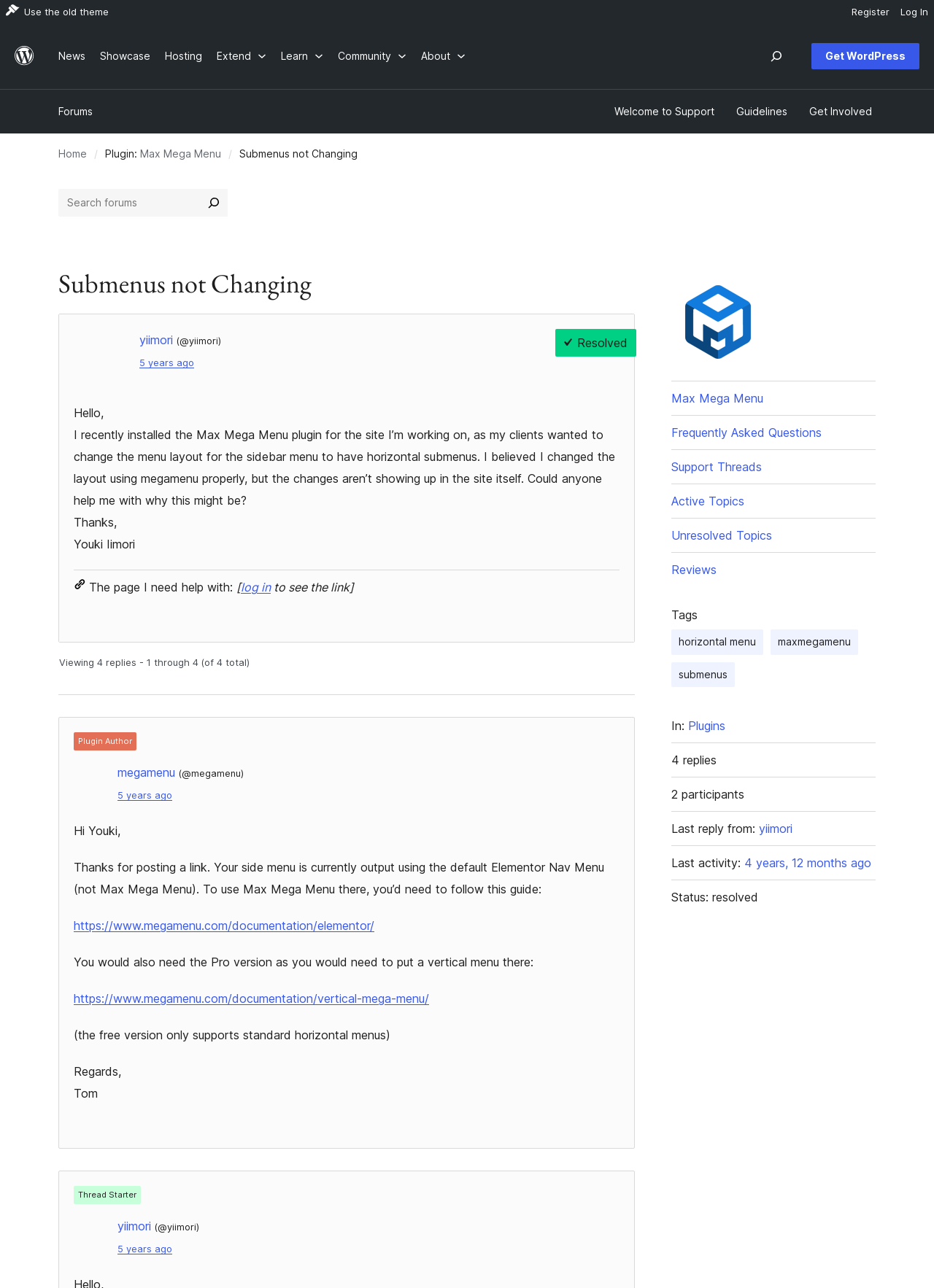Please identify the bounding box coordinates of the clickable region that I should interact with to perform the following instruction: "Log in". The coordinates should be expressed as four float numbers between 0 and 1, i.e., [left, top, right, bottom].

[0.959, 0.0, 1.0, 0.018]